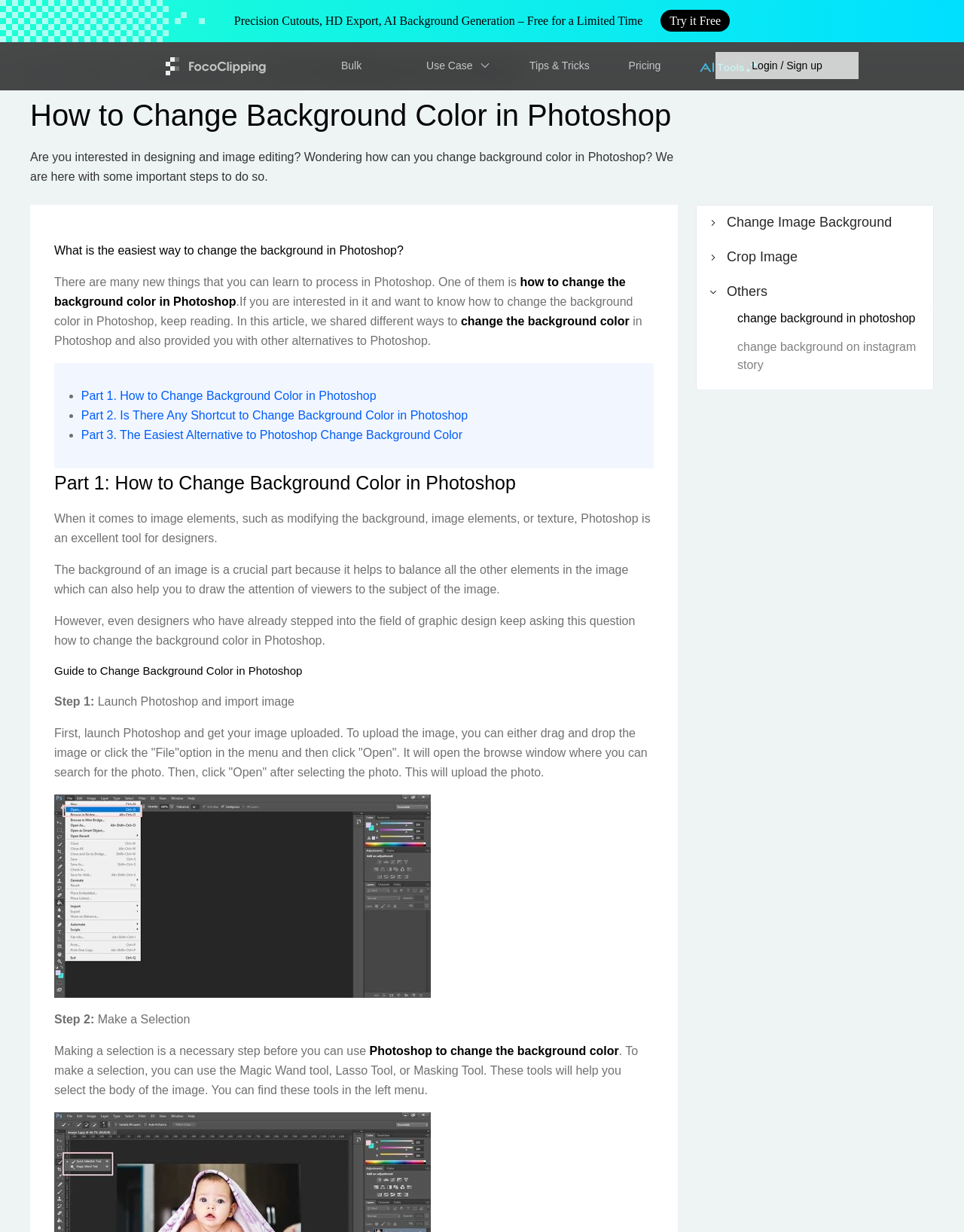Determine the bounding box coordinates of the target area to click to execute the following instruction: "Click on the 'change background in photoshop' link."

[0.765, 0.251, 0.955, 0.266]